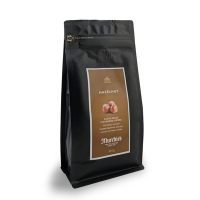What type of design is on the front label?
Analyze the image and deliver a detailed answer to the question.

The front label of the coffee package features an elegant design, which highlights the flavor of the coffee with a visual representation of hazelnuts and emphasizes the smooth, rich taste of the coffee.